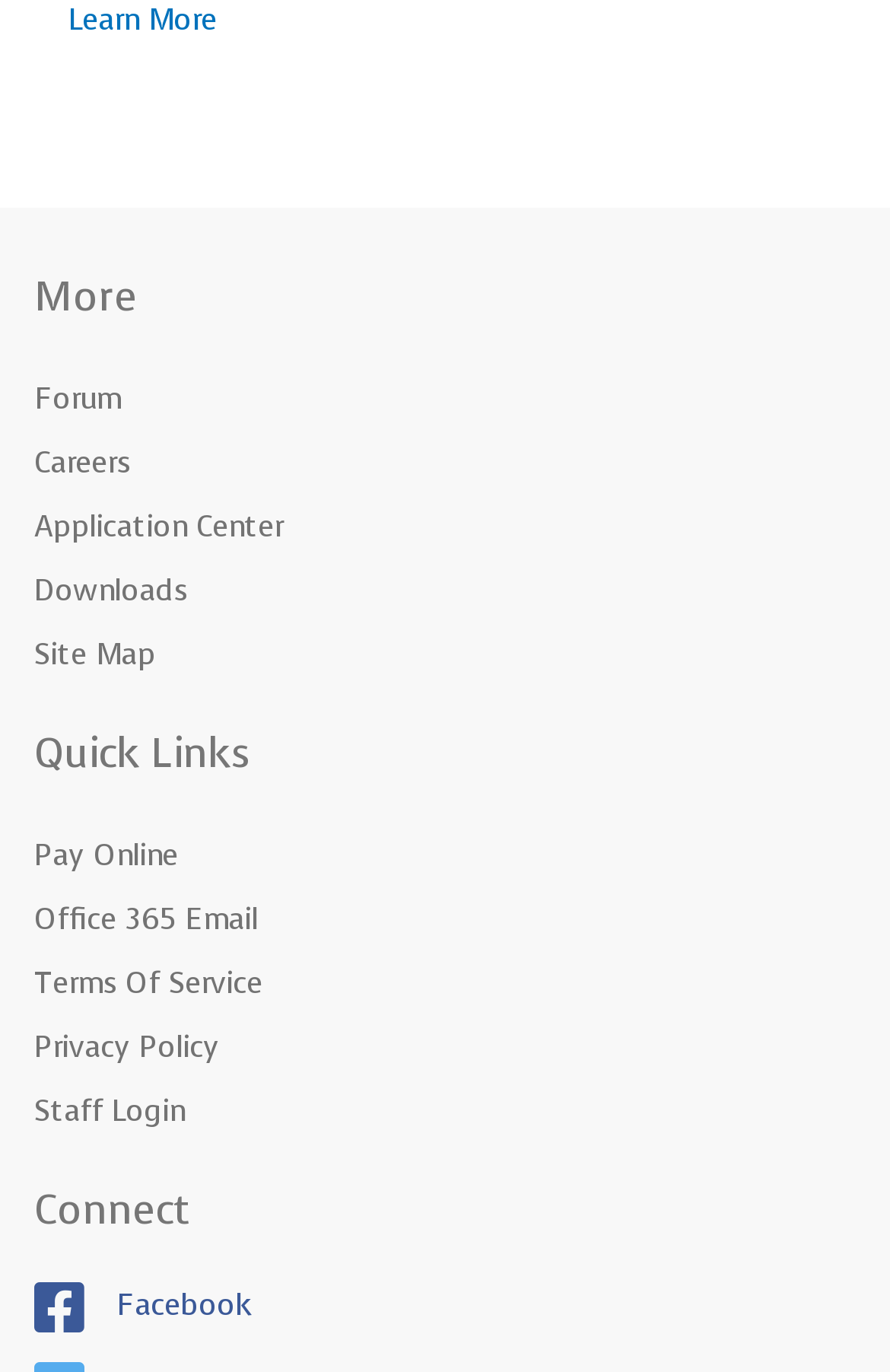Locate the bounding box coordinates of the segment that needs to be clicked to meet this instruction: "Login to the staff portal".

[0.038, 0.786, 0.208, 0.833]